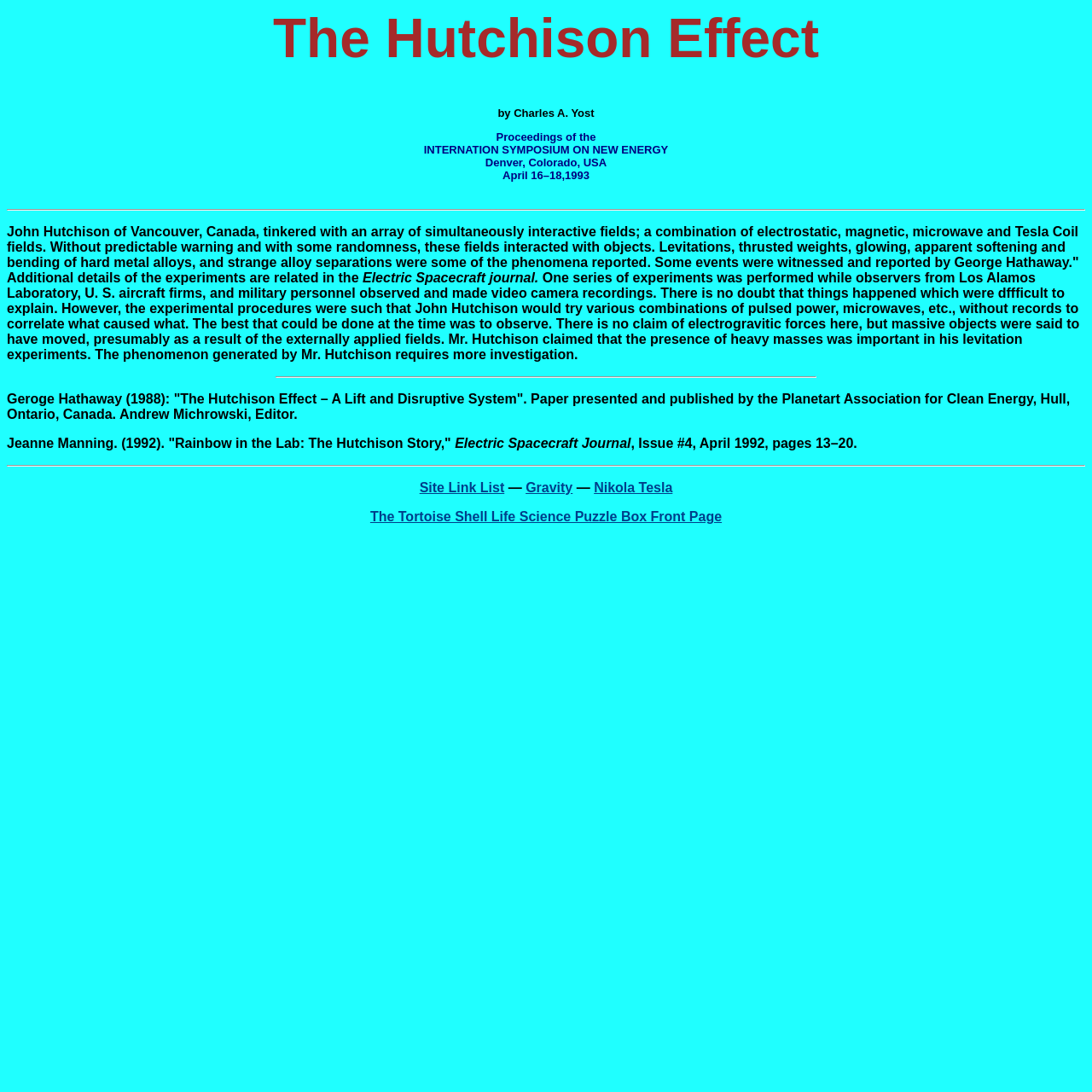Provide a thorough description of the webpage you see.

The webpage is about the Hutchison Effect, a phenomenon related to levitations. At the top, there is a heading "The Hutchison Effect" followed by the author's name "by Charles A. Yost". Below this, there are several lines of text describing the proceedings of an international symposium on new energy held in Denver, Colorado, in 1993.

The main content of the webpage starts with a paragraph describing John Hutchison's experiments with interactive fields, which resulted in levitations, thrusting weights, and other unusual phenomena. This is followed by a mention of the Electric Spacecraft journal, which provides more details about the experiments.

The next section describes another series of experiments performed by John Hutchison, which were observed by personnel from Los Alamos Laboratory, U.S. aircraft firms, and military personnel. The text notes that while the experiments were difficult to explain, there is no claim of electrogravitic forces.

The webpage then lists several references, including a paper by George Hathaway titled "The Hutchison Effect – A Lift and Disruptive System" and a book by Jeanne Manning titled "Rainbow in the Lab: The Hutchison Story". These references are separated by horizontal lines.

At the bottom of the webpage, there are several links, including "Site Link List", "Gravity", "Nikola Tesla", and "The Tortoise Shell Life Science Puzzle Box Front Page".